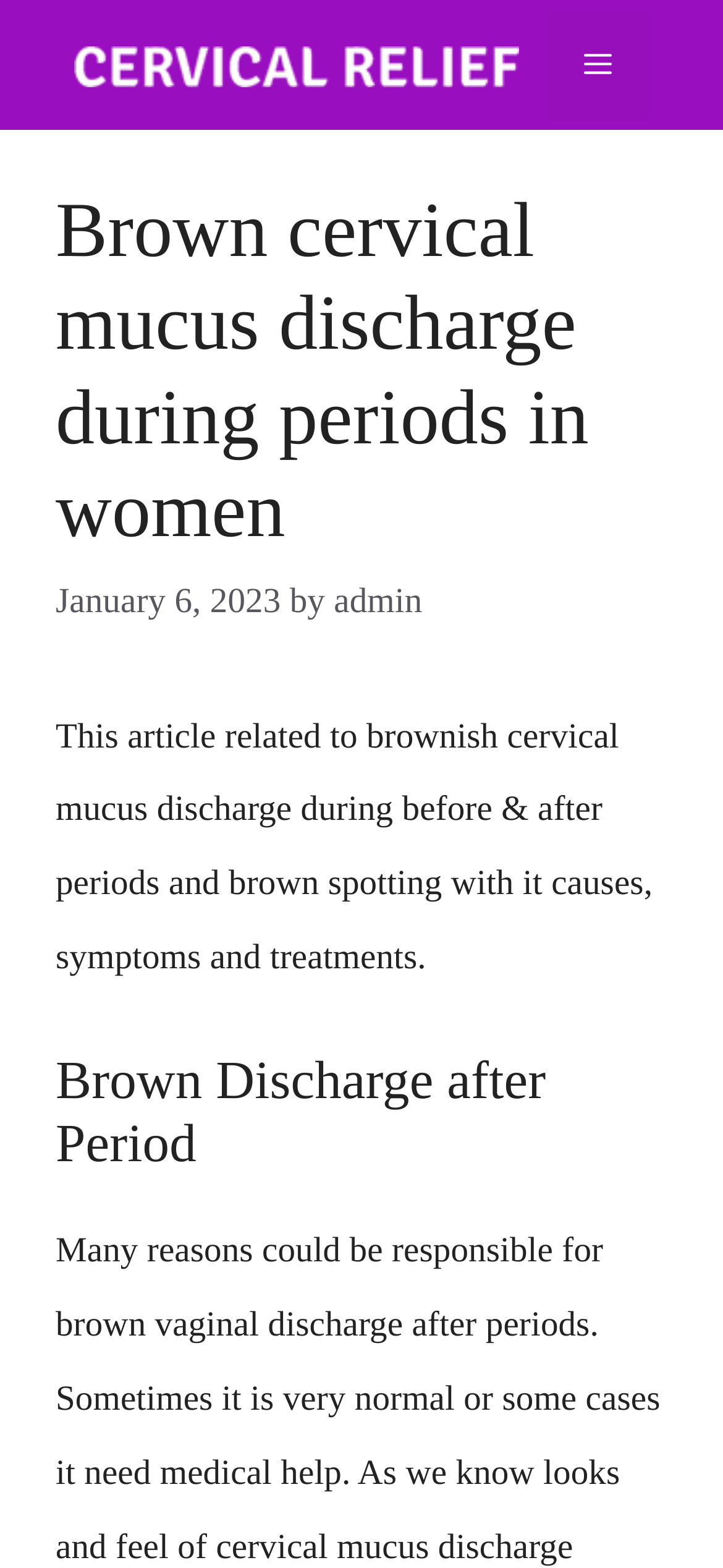Using the webpage screenshot, locate the HTML element that fits the following description and provide its bounding box: "alt="Cervical Relief"".

[0.103, 0.028, 0.718, 0.053]